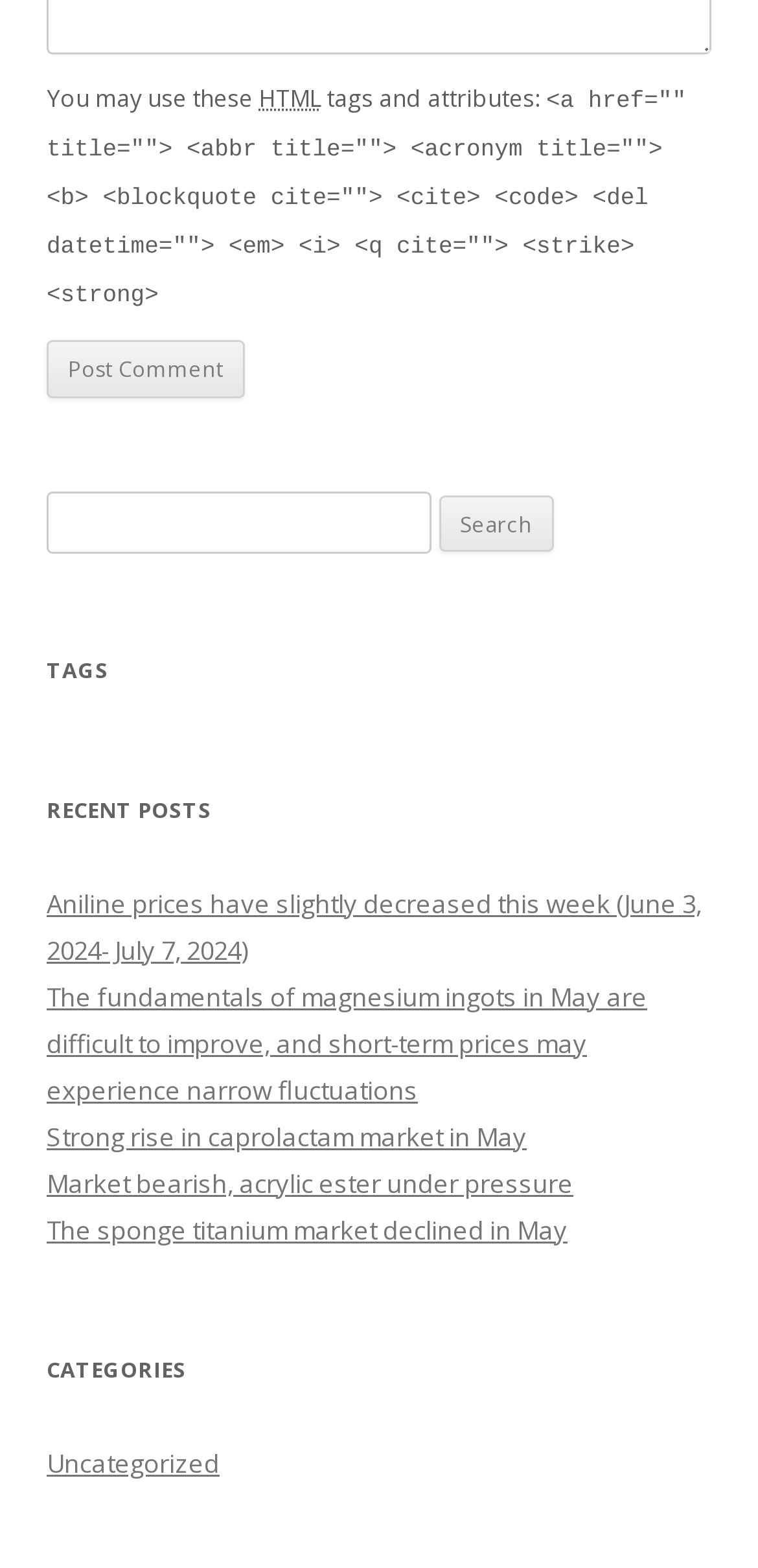Locate the bounding box coordinates of the element's region that should be clicked to carry out the following instruction: "View recent post". The coordinates need to be four float numbers between 0 and 1, i.e., [left, top, right, bottom].

[0.062, 0.565, 0.926, 0.617]